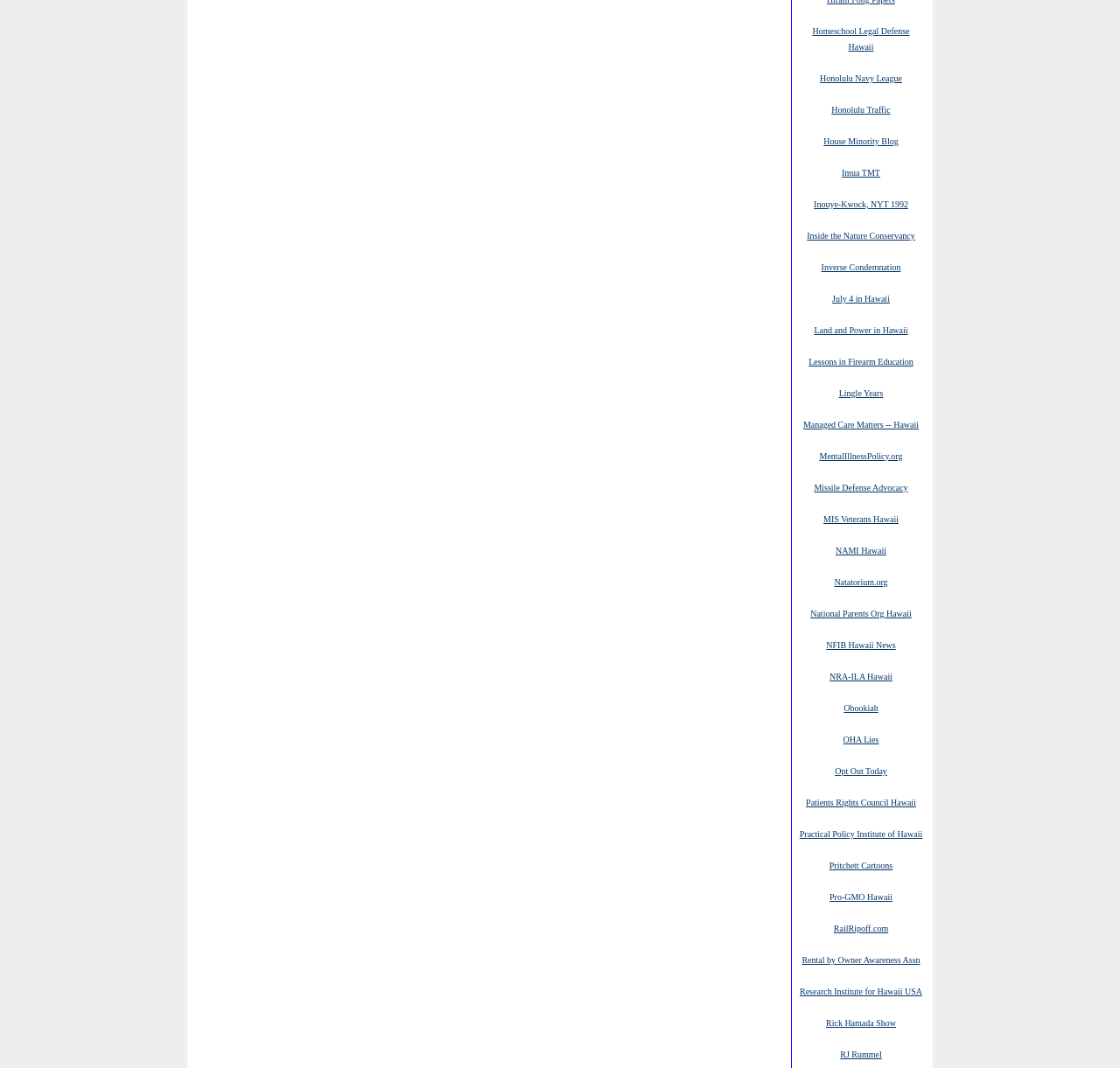How many links are there on the webpage?
Please provide a single word or phrase answer based on the image.

37